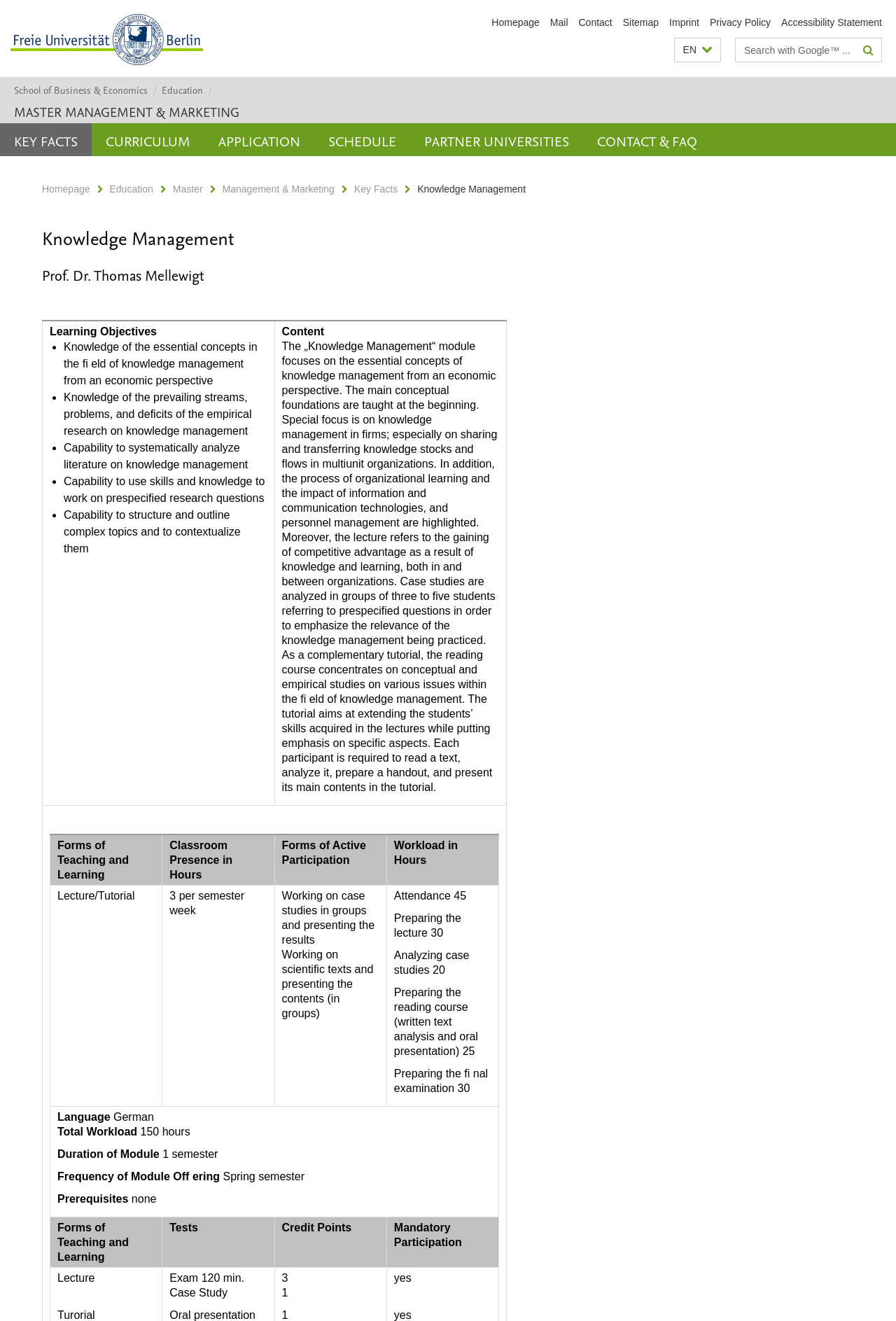Provide the bounding box for the UI element matching this description: "Management & Marketing".

[0.248, 0.139, 0.373, 0.147]